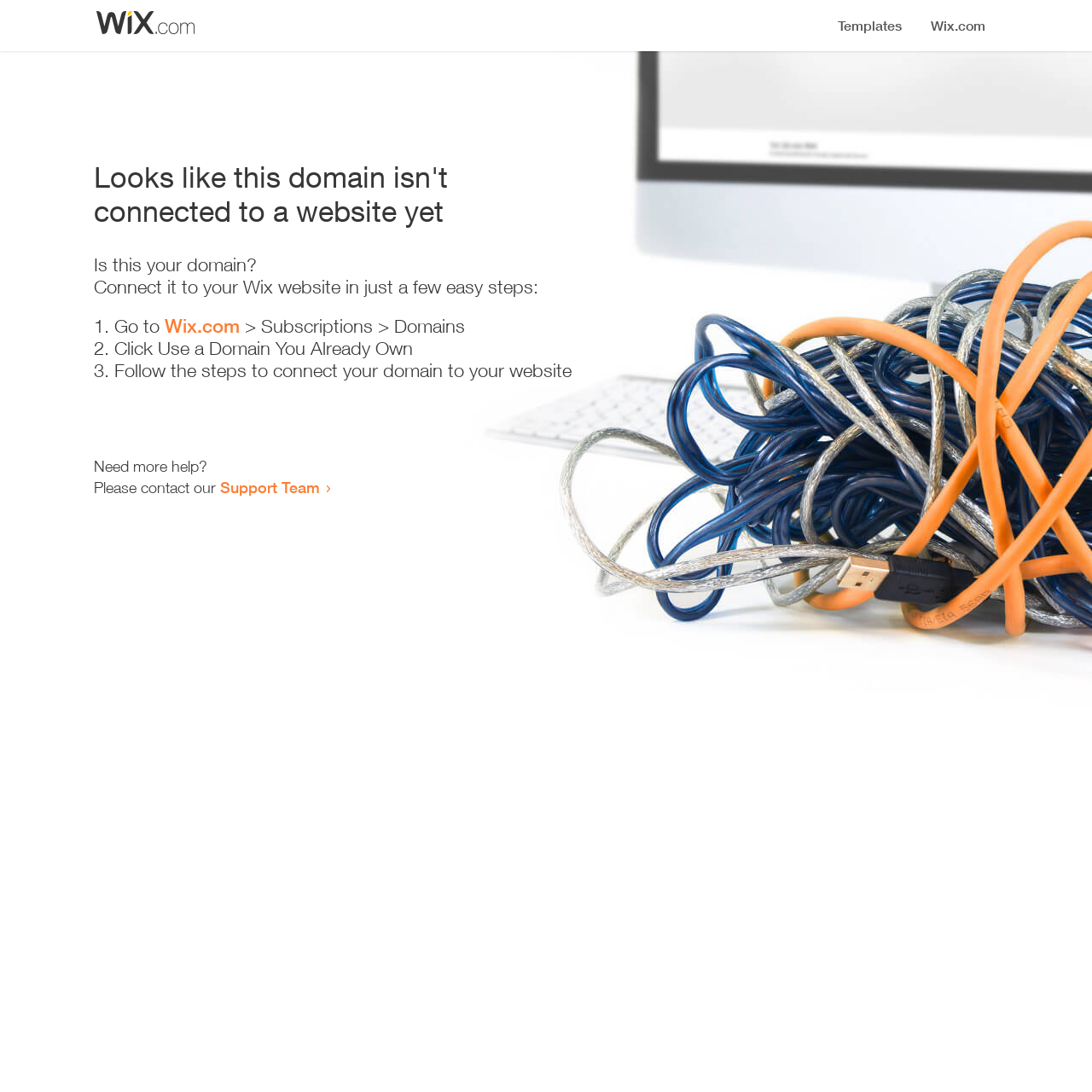What is the first step to connect the domain to a website?
Answer the question in as much detail as possible.

The webpage provides a list of steps to connect the domain to a website, and the first step is to 'Go to Wix.com', as stated in the sentence '1. Go to Wix.com > Subscriptions > Domains'.